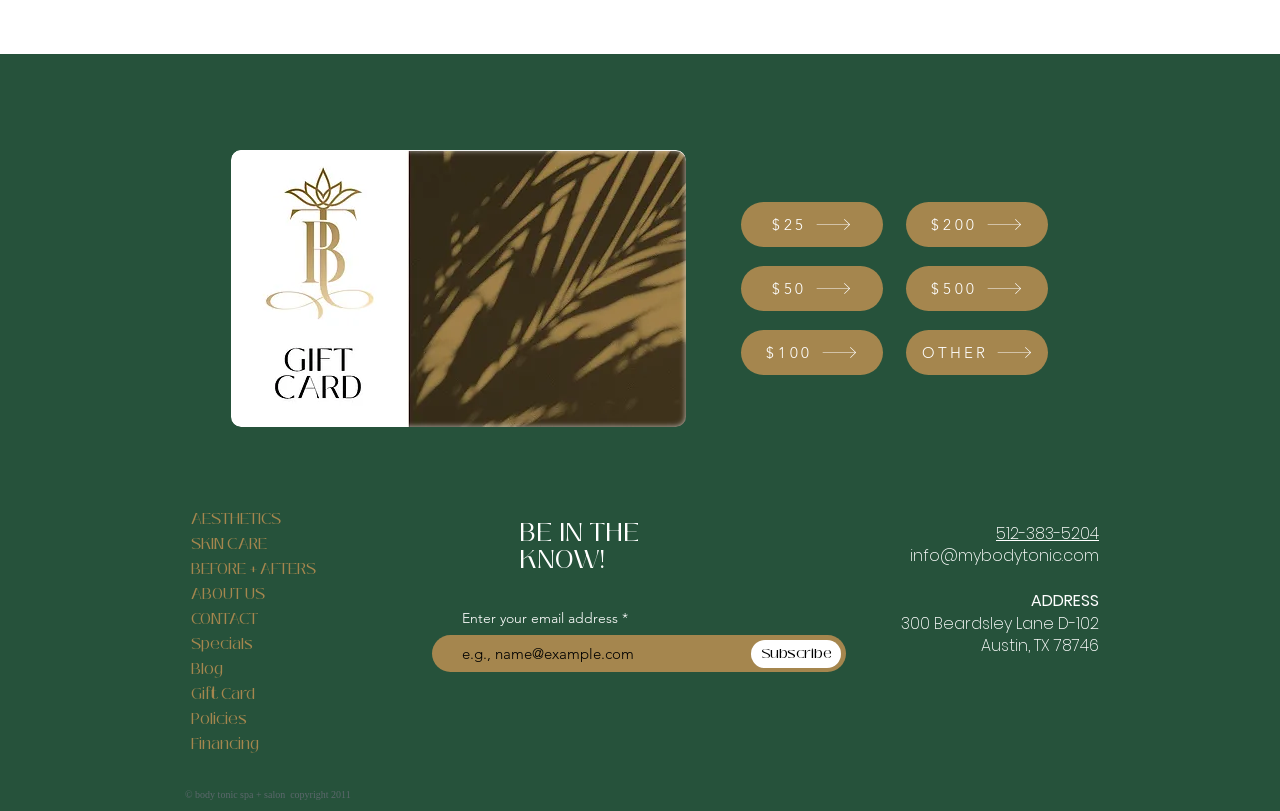What is the phone number of the spa?
Please respond to the question with a detailed and well-explained answer.

The phone number of the spa can be found in the contact information section at the bottom of the webpage, which is 512-383-5204.